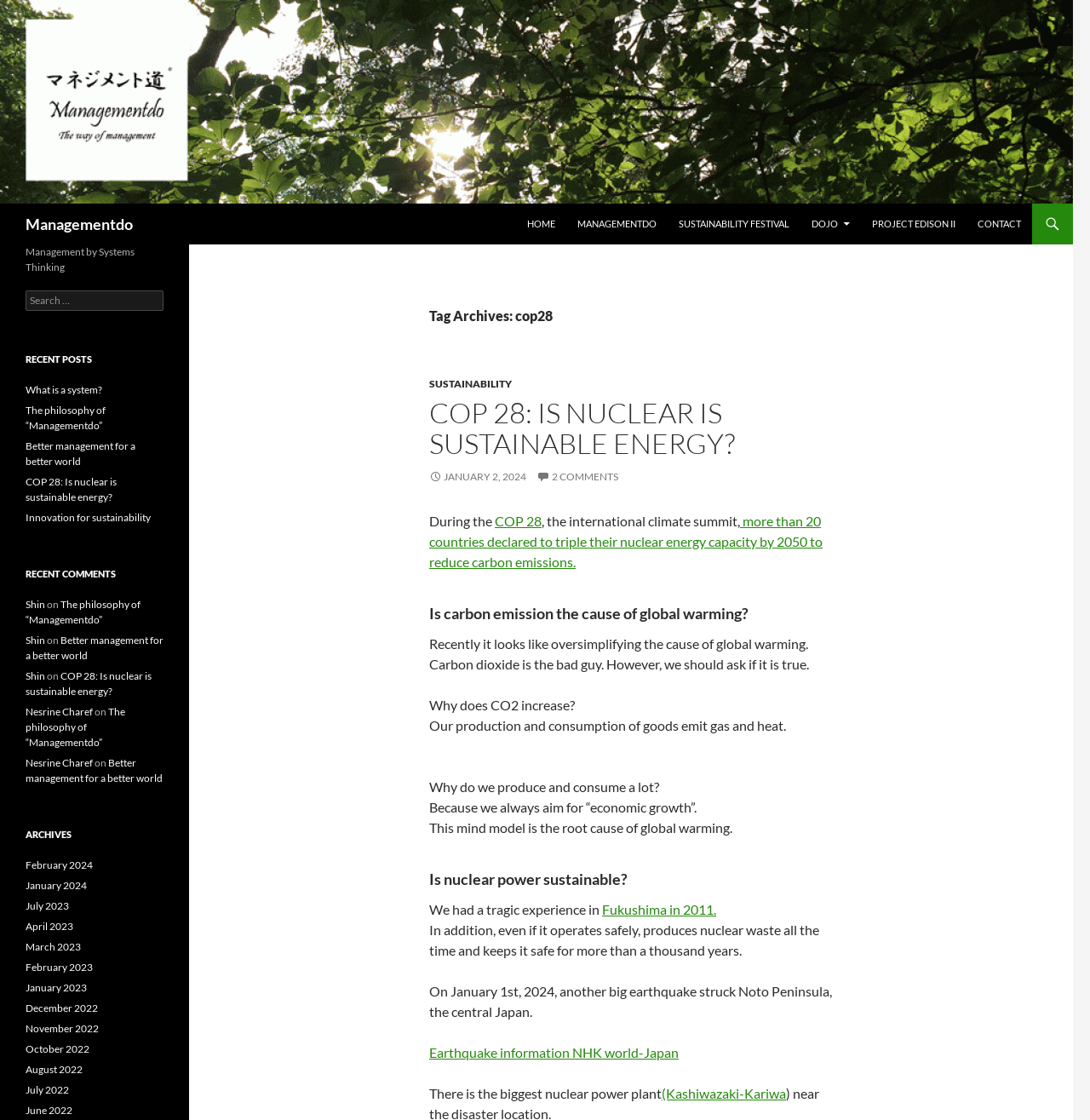Can you find the bounding box coordinates of the area I should click to execute the following instruction: "Click HOME"?

None